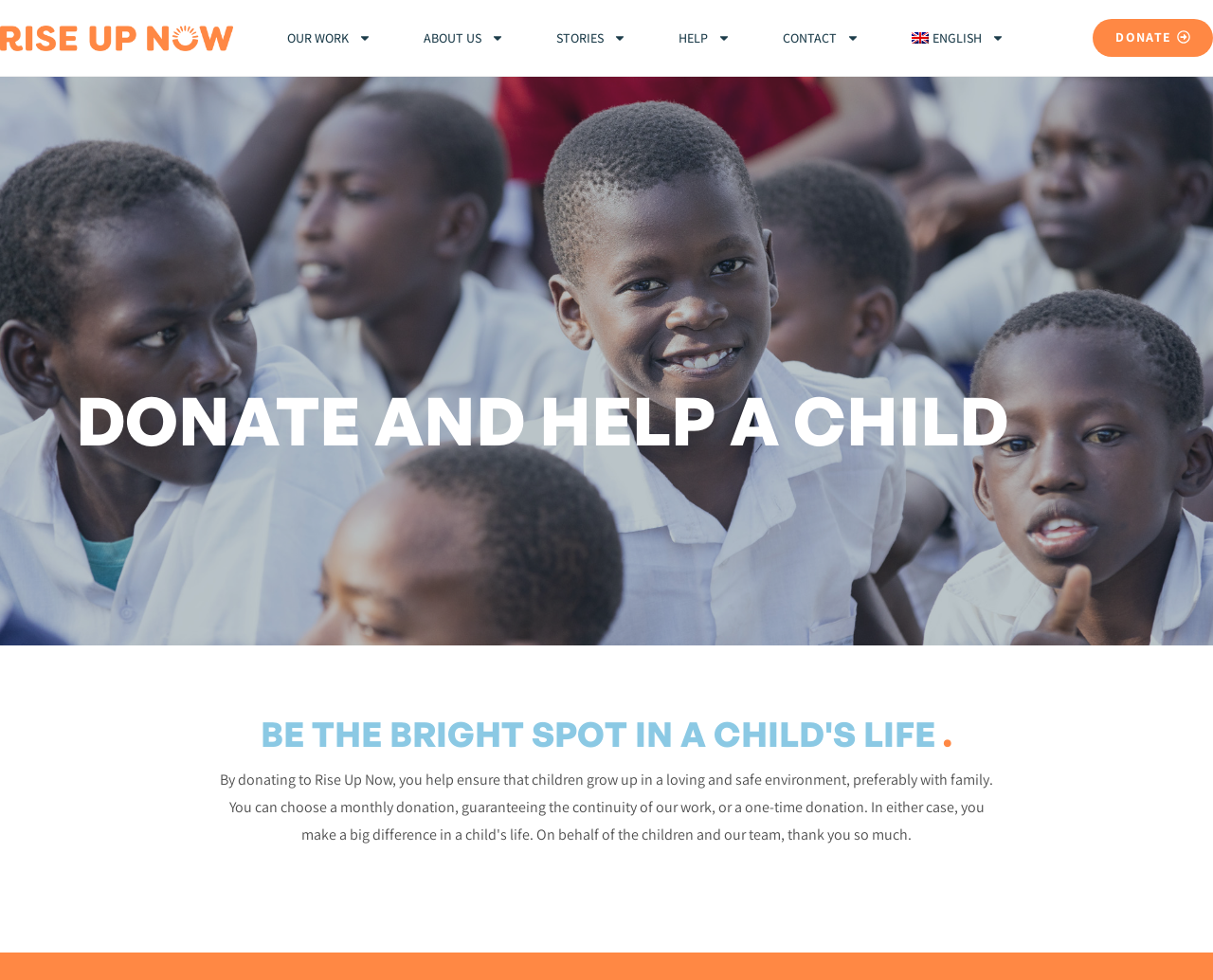Provide the bounding box coordinates in the format (top-left x, top-left y, bottom-right x, bottom-right y). All values are floating point numbers between 0 and 1. Determine the bounding box coordinate of the UI element described as: Our work

[0.22, 0.0, 0.323, 0.077]